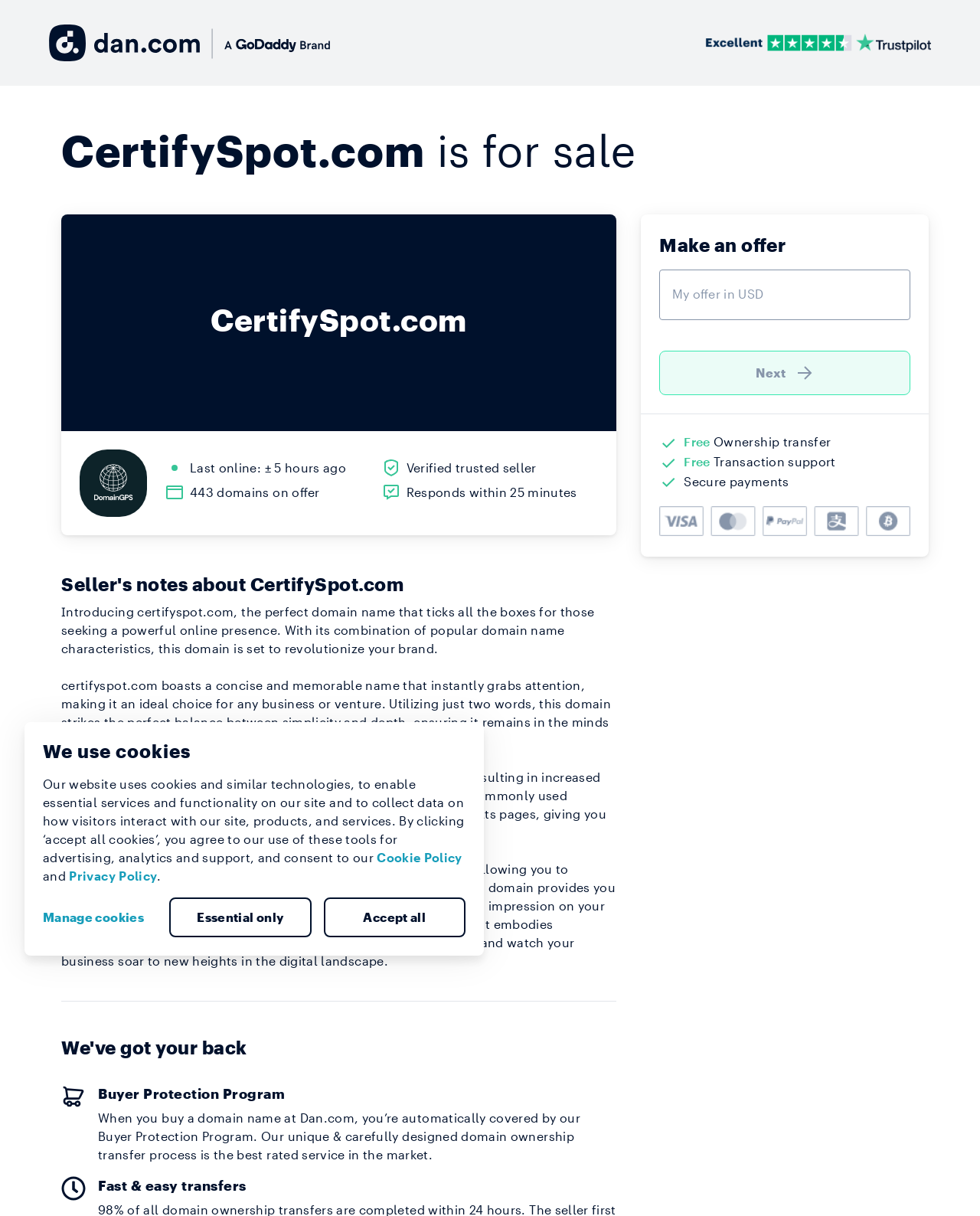Please indicate the bounding box coordinates for the clickable area to complete the following task: "Click the Trustpilot logo". The coordinates should be specified as four float numbers between 0 and 1, i.e., [left, top, right, bottom].

[0.72, 0.025, 0.95, 0.045]